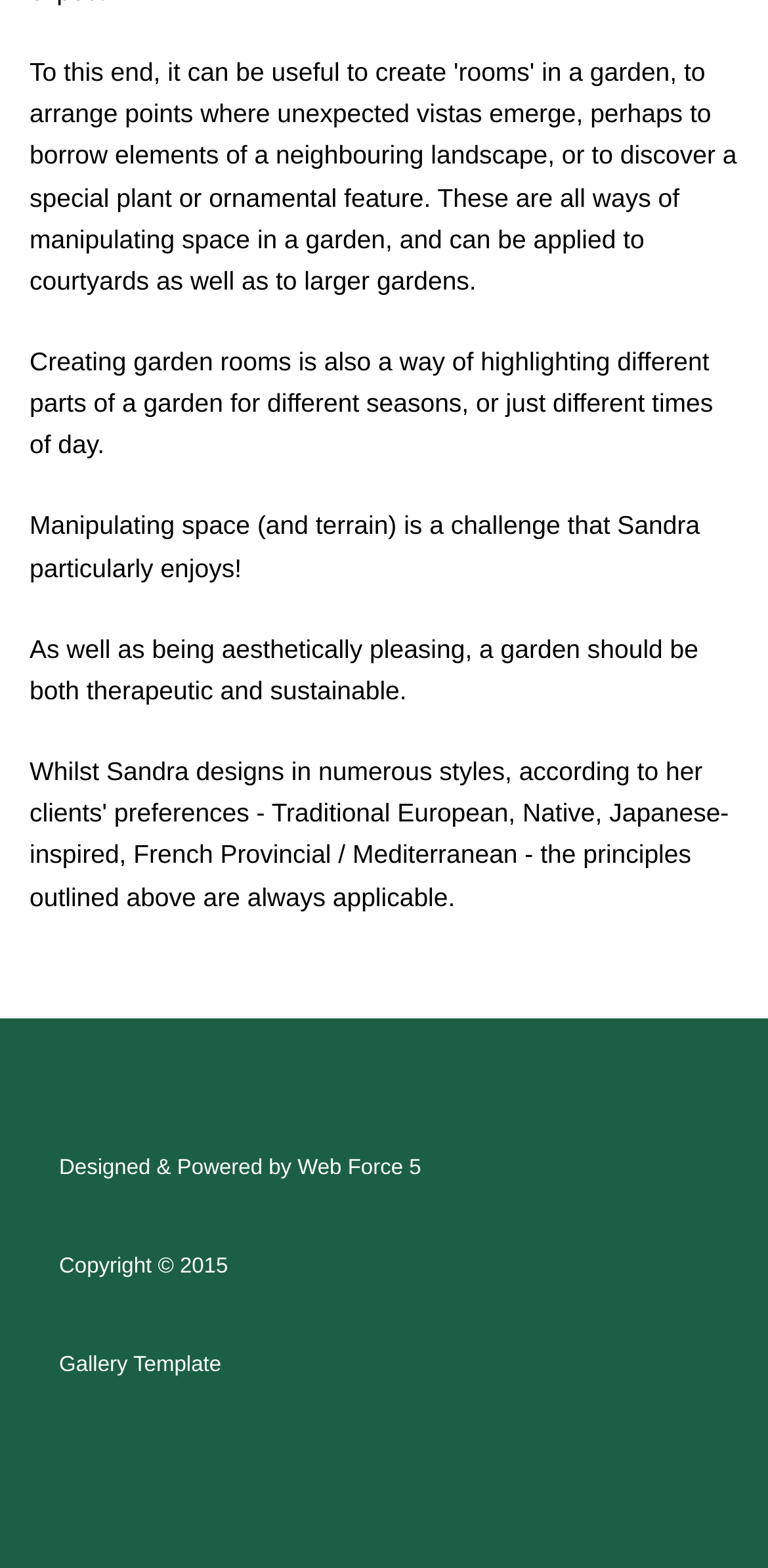Respond to the question below with a single word or phrase:
What is Sandra's challenge?

Manipulating space